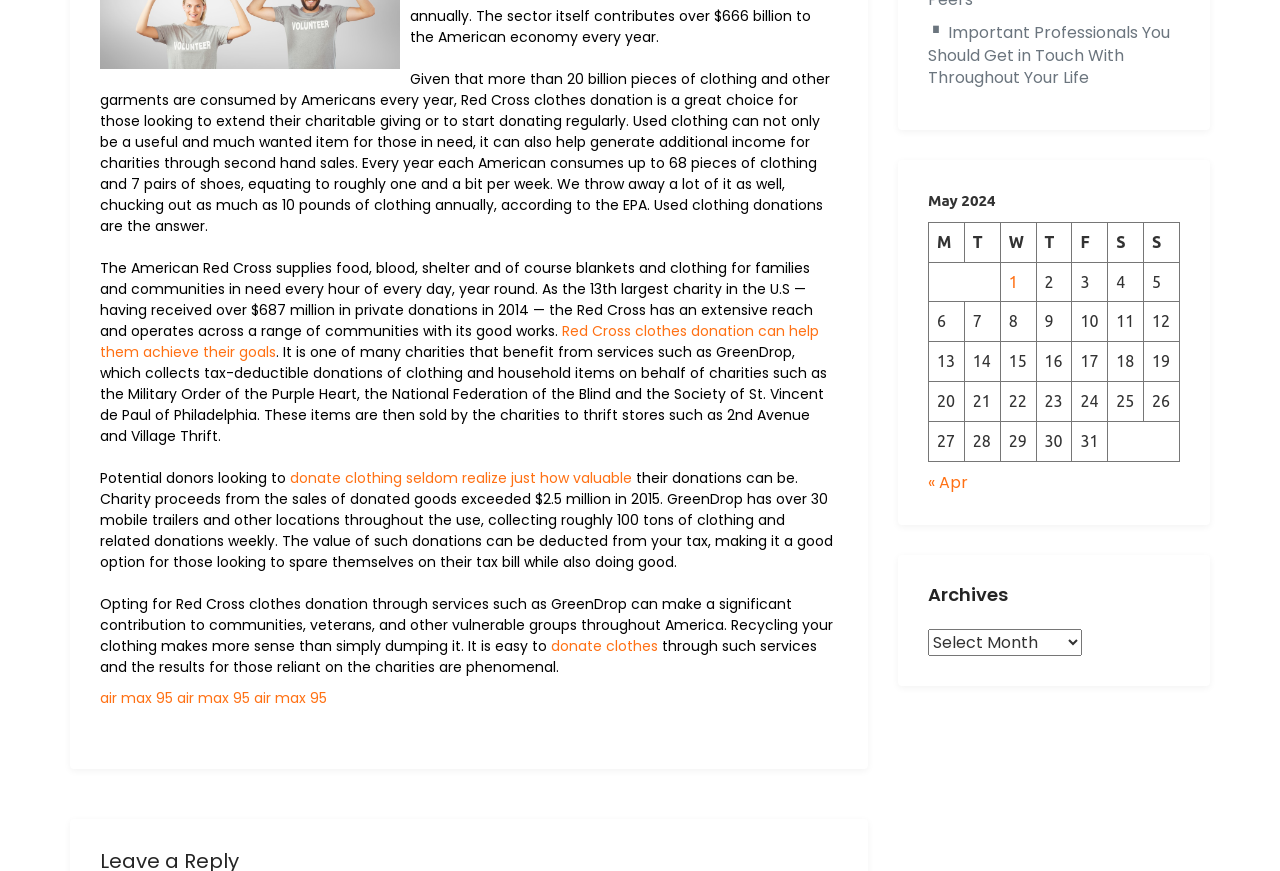Given the element description, predict the bounding box coordinates in the format (top-left x, top-left y, bottom-right x, bottom-right y). Make sure all values are between 0 and 1. Here is the element description: air max 95

[0.078, 0.789, 0.135, 0.812]